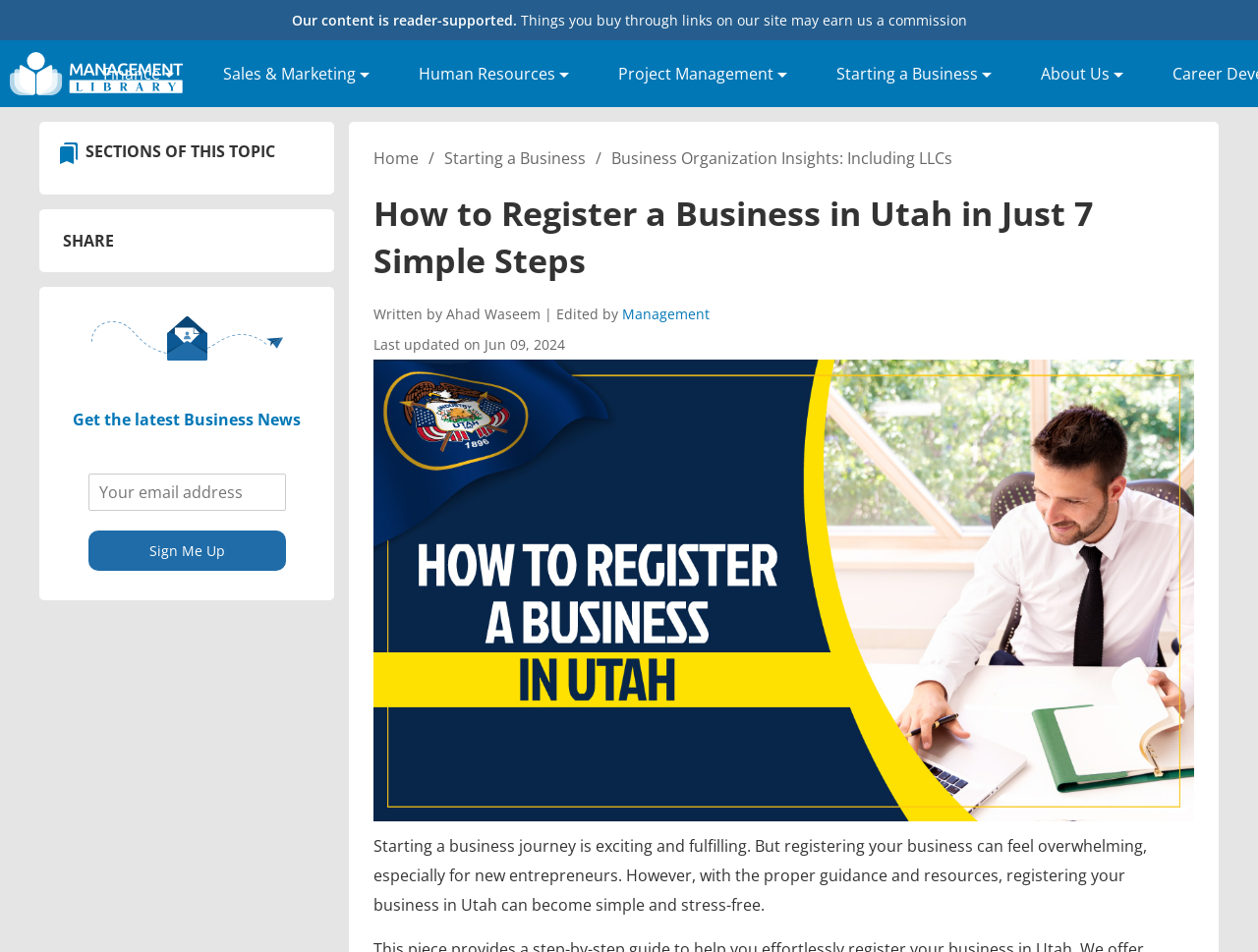Locate the bounding box coordinates of the area that needs to be clicked to fulfill the following instruction: "Enter email address in the 'Email *' textbox". The coordinates should be in the format of four float numbers between 0 and 1, namely [left, top, right, bottom].

[0.07, 0.498, 0.227, 0.537]